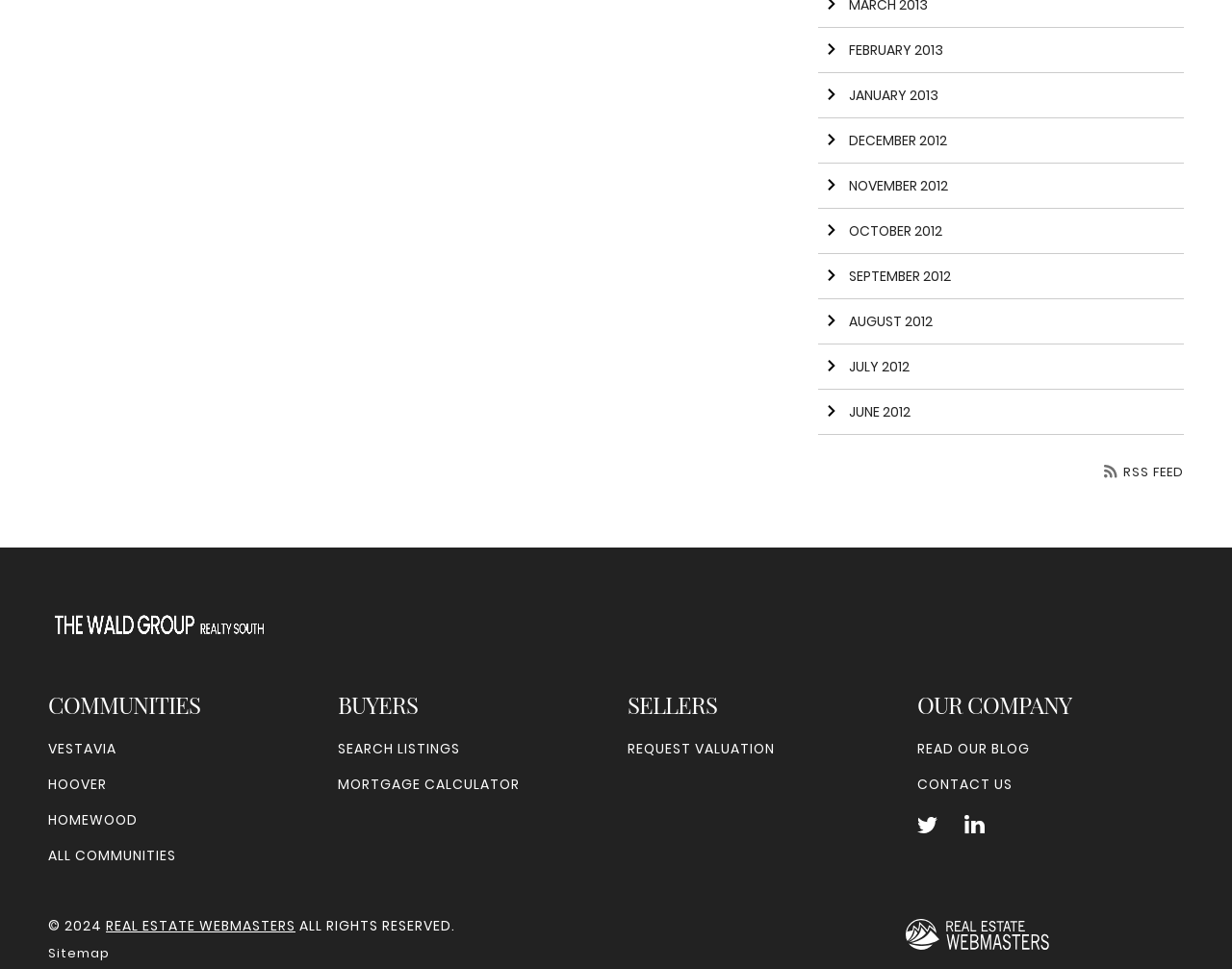Please find the bounding box coordinates for the clickable element needed to perform this instruction: "Go to 'Chainspect'".

None